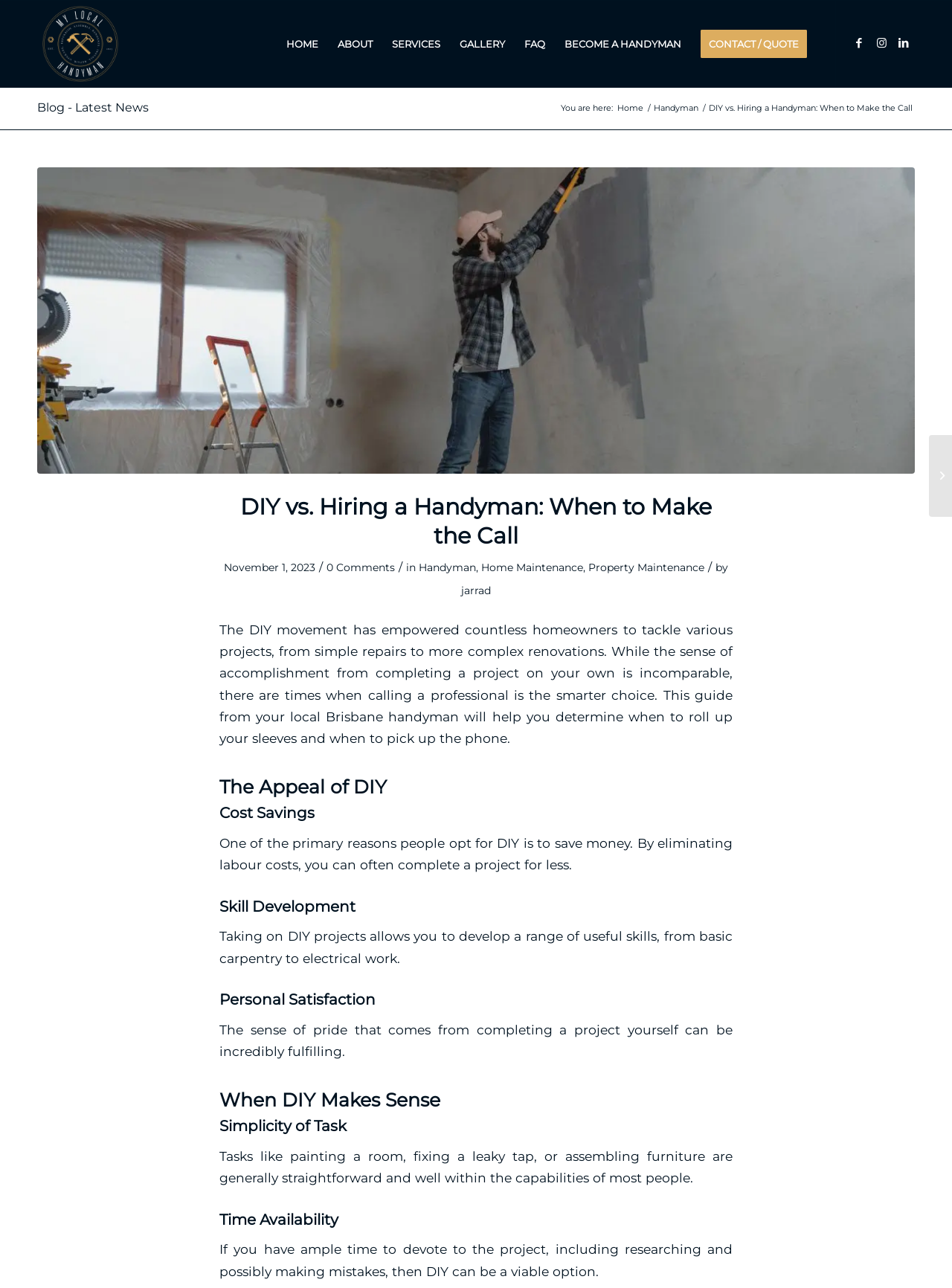Pinpoint the bounding box coordinates of the area that should be clicked to complete the following instruction: "Follow My Local Handyman on Facebook". The coordinates must be given as four float numbers between 0 and 1, i.e., [left, top, right, bottom].

[0.891, 0.025, 0.914, 0.042]